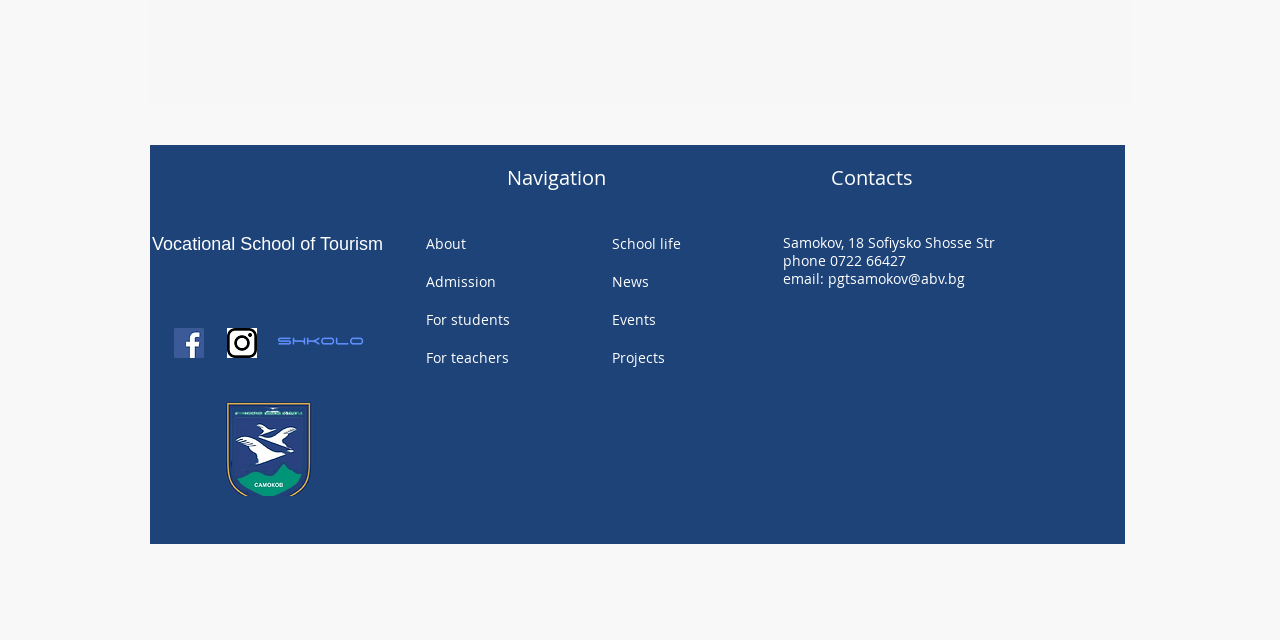Determine the bounding box for the described HTML element: "parent_node: Vocational School of Tourism". Ensure the coordinates are four float numbers between 0 and 1 in the format [left, top, right, bottom].

[0.612, 0.543, 0.814, 0.804]